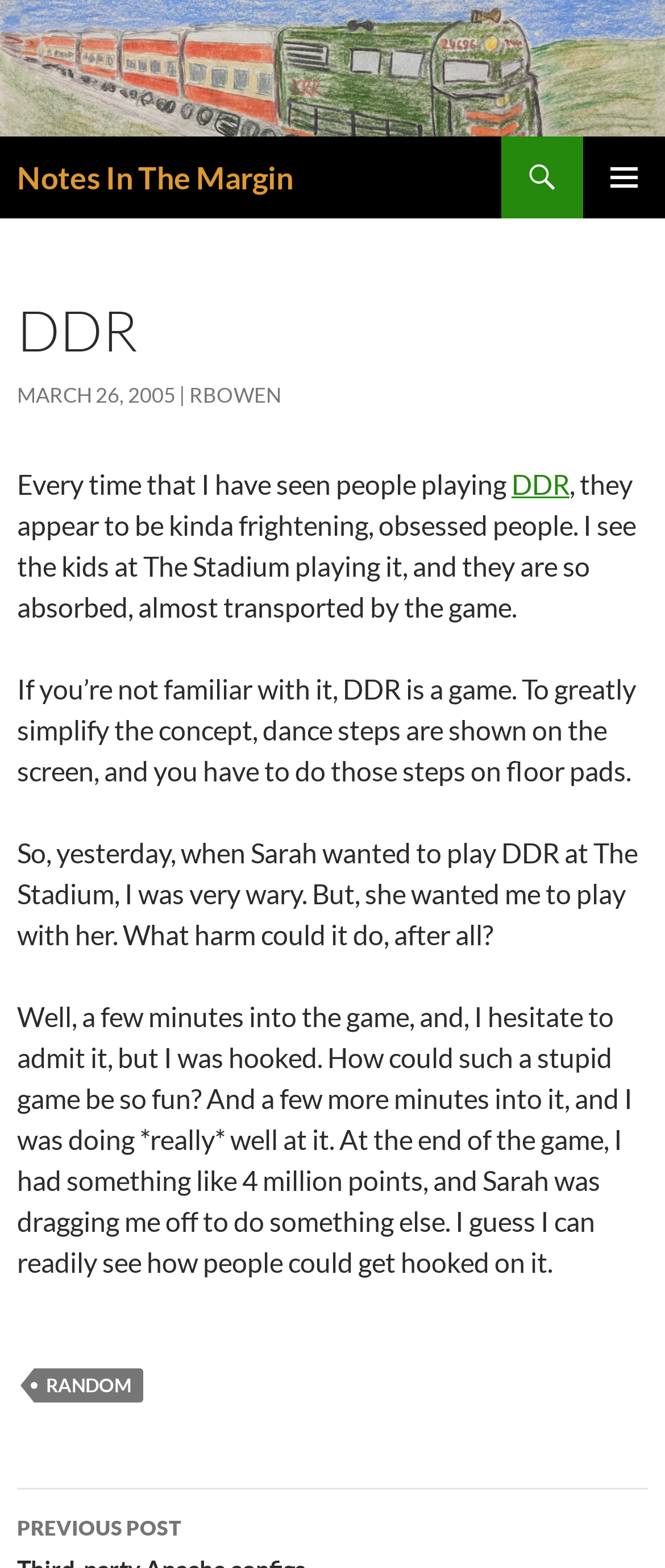How many points did the author score in the game?
Give a detailed explanation using the information visible in the image.

According to the article, the author scored around 4 million points in the game, which suggests that they did well and were hooked on the game.